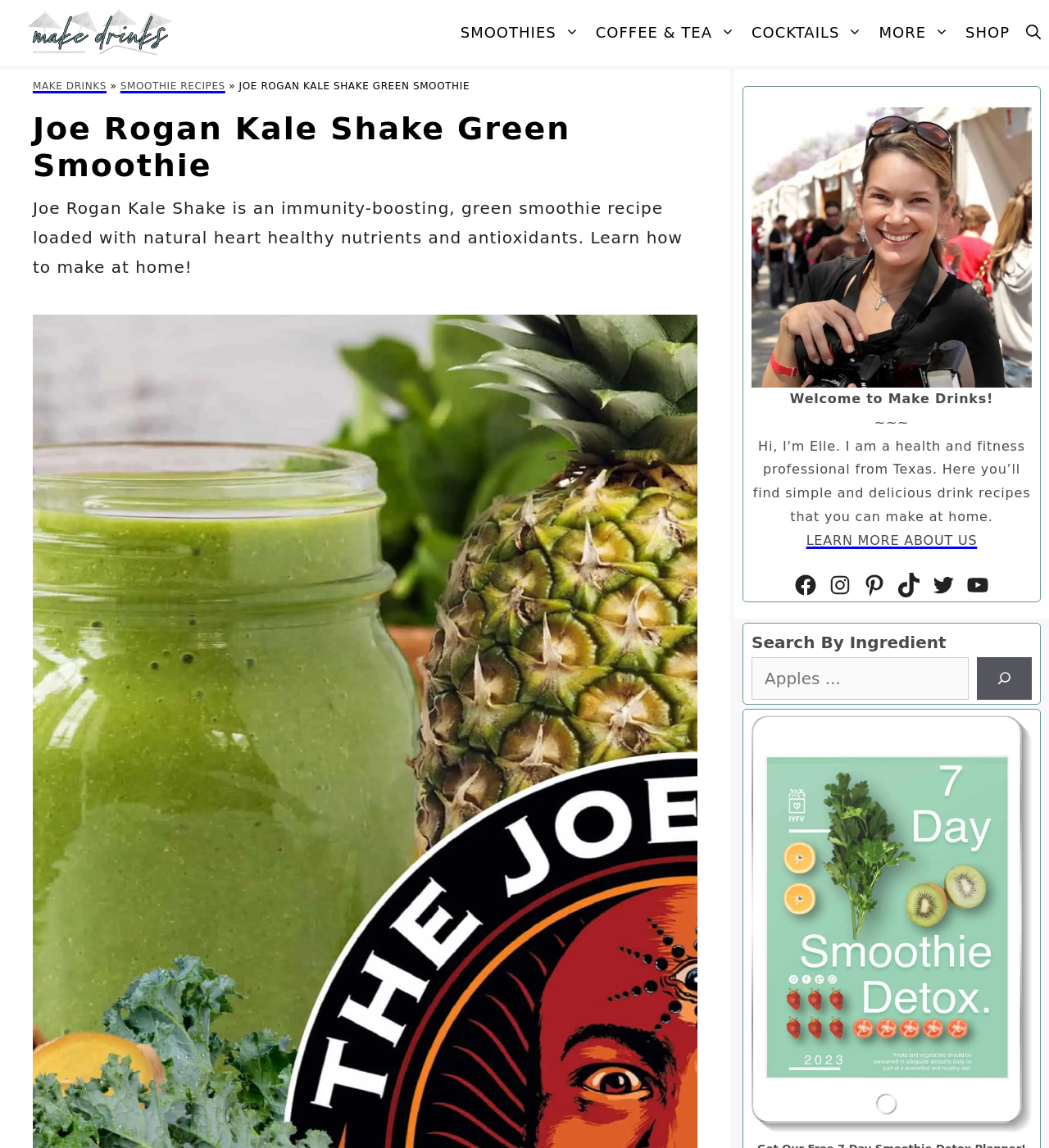Find the bounding box coordinates for the area you need to click to carry out the instruction: "Follow on Facebook". The coordinates should be four float numbers between 0 and 1, indicated as [left, top, right, bottom].

[0.756, 0.499, 0.78, 0.52]